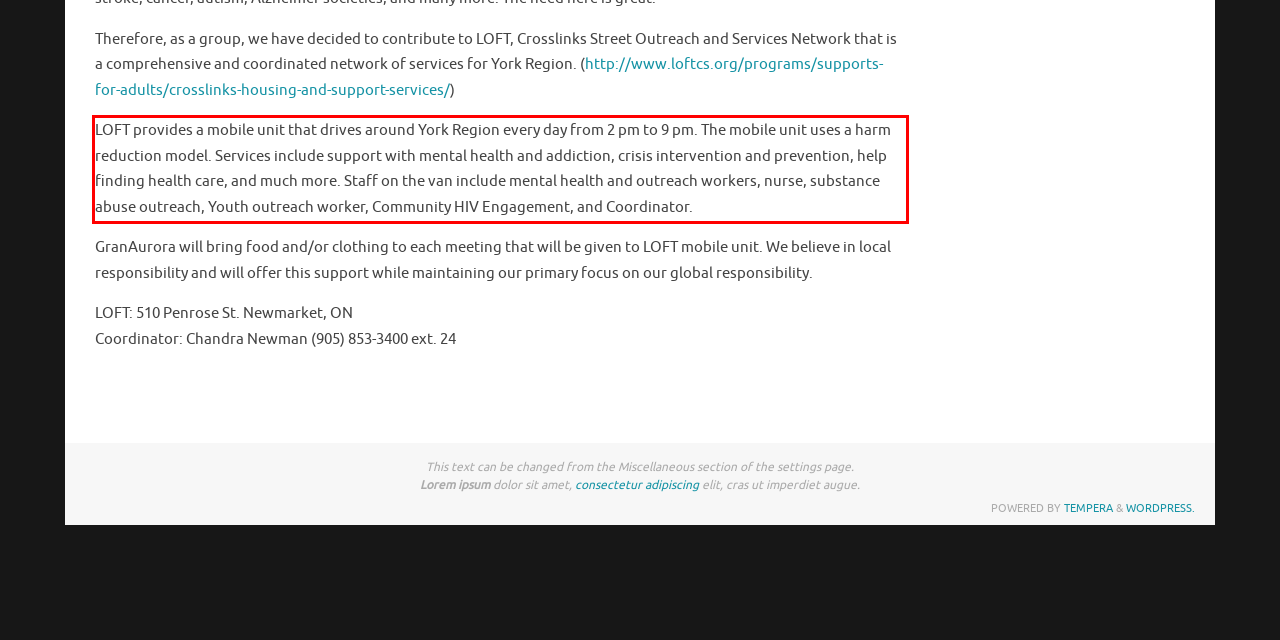From the provided screenshot, extract the text content that is enclosed within the red bounding box.

LOFT provides a mobile unit that drives around York Region every day from 2 pm to 9 pm. The mobile unit uses a harm reduction model. Services include support with mental health and addiction, crisis intervention and prevention, help finding health care, and much more. Staff on the van include mental health and outreach workers, nurse, substance abuse outreach, Youth outreach worker, Community HIV Engagement, and Coordinator.